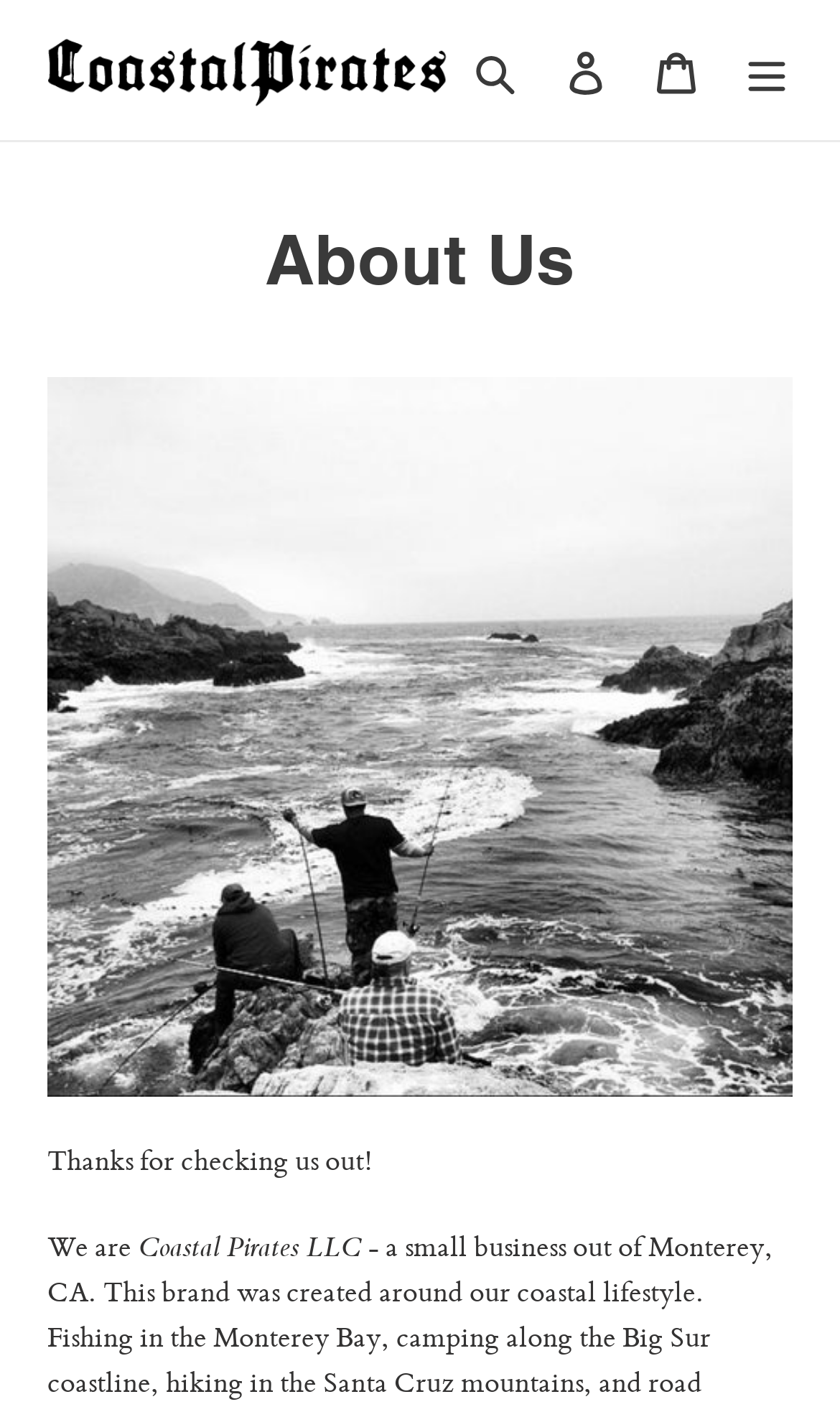What is the tone of the introductory text?
Analyze the screenshot and provide a detailed answer to the question.

The introductory text on the webpage starts with 'Thanks for checking us out!' which has a friendly and welcoming tone. This suggests that the company is approachable and enthusiastic about engaging with its customers.